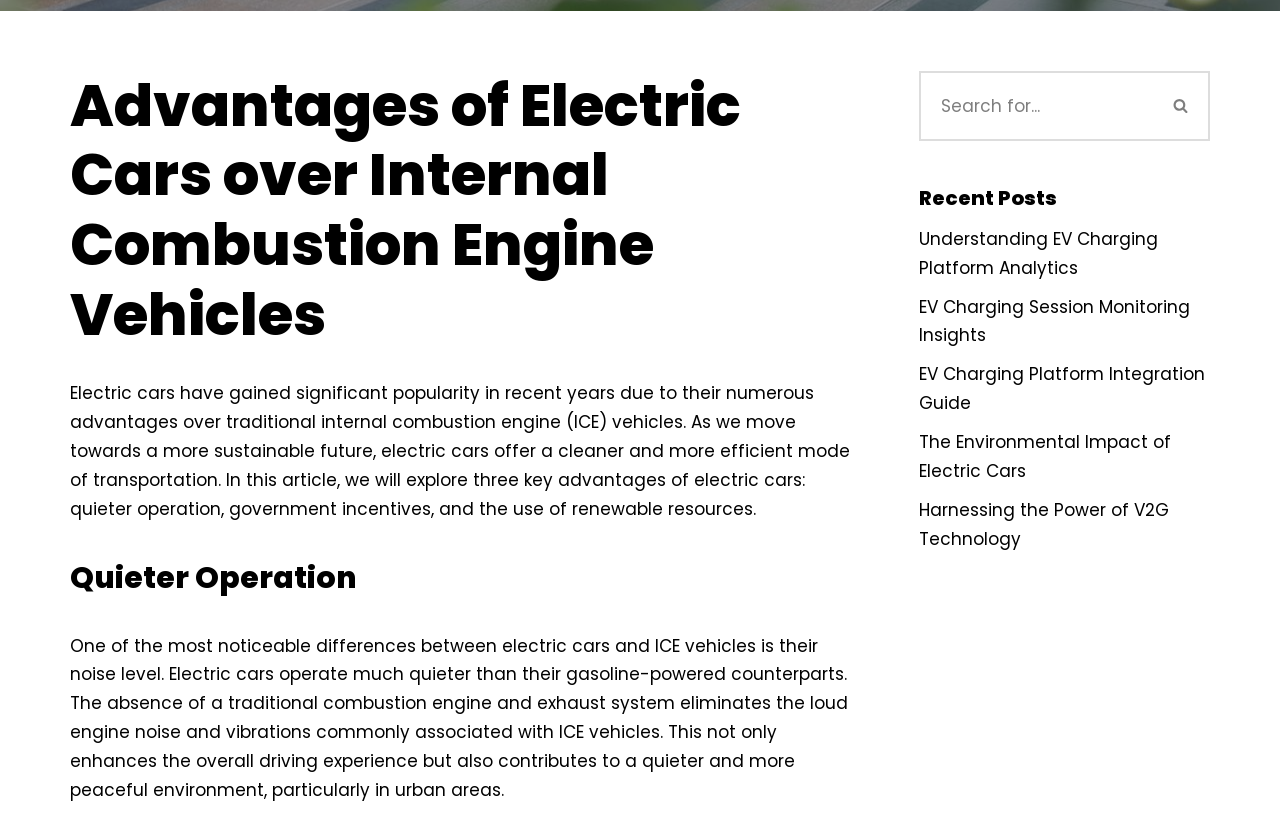By analyzing the image, answer the following question with a detailed response: What is the title of the first recent post?

The recent posts section is located on the right side of the webpage, and the first post is titled 'Understanding EV Charging Platform Analytics'.